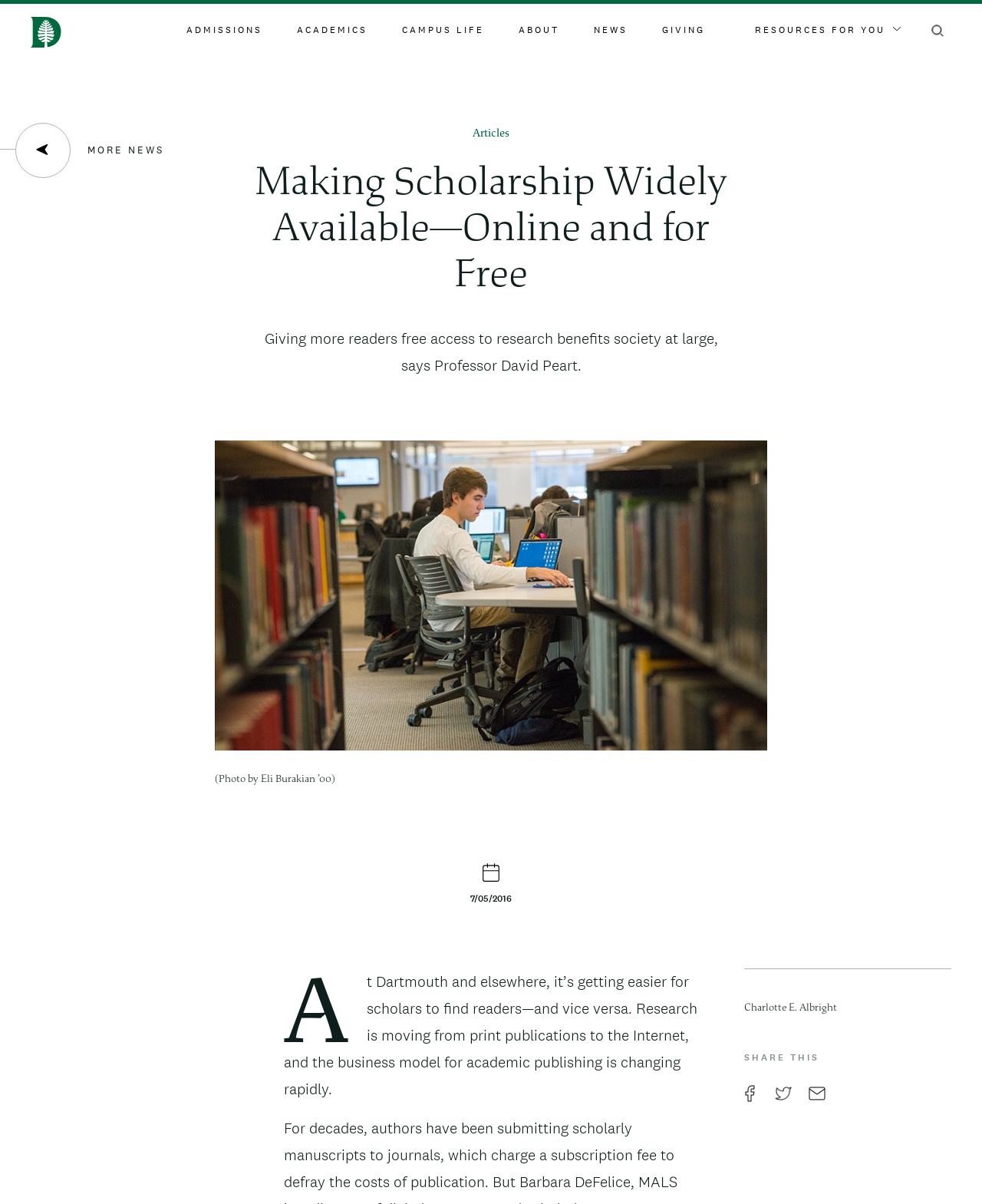Generate a thorough caption detailing the webpage content.

The webpage is about making scholarship widely available online and for free, specifically at Dartmouth. At the top, there is a navigation menu with links to "ADMISSIONS", "ACADEMICS", "CAMPUS LIFE", "ABOUT", "NEWS", and "GIVING". Below the navigation menu, there is a prominent button "RESOURCES FOR YOU" and a search button.

The main content of the webpage is an article with a heading "Making Scholarship Widely Available—Online and for Free". The article has a subtitle "News" and a brief summary "Giving more readers free access to research benefits society at large, says Professor David Peart." Below the summary, there is an image with a caption "(Photo by Eli Burakian ’00)".

The article itself is divided into sections, with a main body of text that discusses how research is moving from print publications to the internet and the changing business model for academic publishing. The article is accompanied by an image and has a timestamp "7/05/2016". At the bottom of the article, there is a section with the author's name "Charlotte E. Albright" and a "SHARE THIS" section with links to share the article on Facebook, Twitter, and via Email.